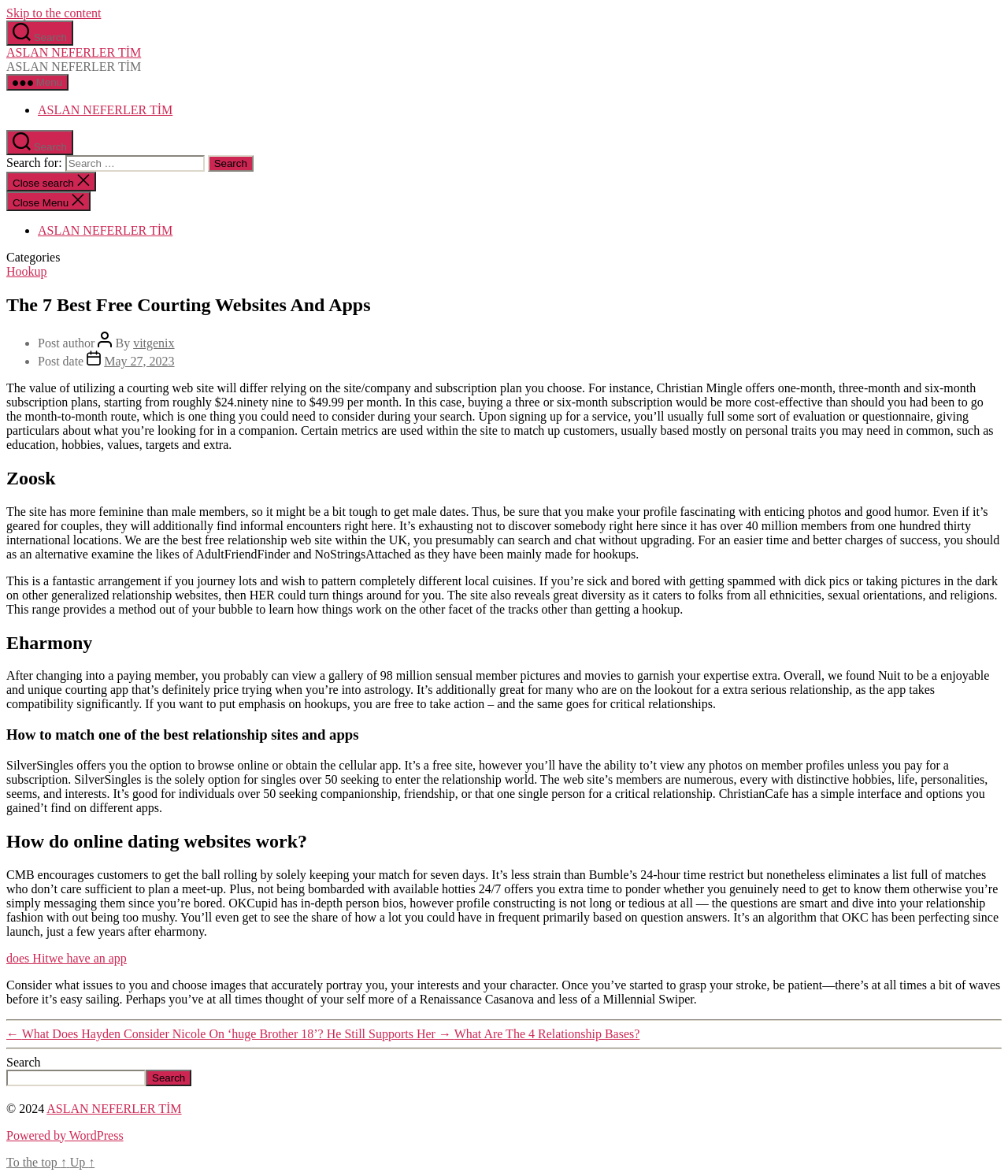Offer an extensive depiction of the webpage and its key elements.

This webpage is about the 7 best free courting websites and apps. At the top, there is a navigation menu with links to "ASLAN NEFERLER TİM" and a search button. Below the navigation menu, there is a main content area with an article that lists and describes the 7 best free courting websites and apps.

The article starts with a heading "The 7 Best Free Courting Websites And Apps" and is followed by a brief introduction to the value of using a courting website. The introduction is then followed by a series of sections, each describing a different courting website or app, including Zoosk, Eharmony, and others.

Each section has a heading with the name of the courting website or app, followed by a brief description of the website or app, including its features and benefits. The descriptions are written in a conversational tone and include some personal anecdotes and opinions.

In addition to the main content area, there are also several links and buttons scattered throughout the page, including a link to "Skip to the content" at the top, a search button and a navigation menu at the top, and links to other articles and websites at the bottom.

The page also has a footer area with copyright information, a link to "ASLAN NEFERLER TİM", and a link to "Powered by WordPress". There is also a "To the top" link at the very bottom of the page.